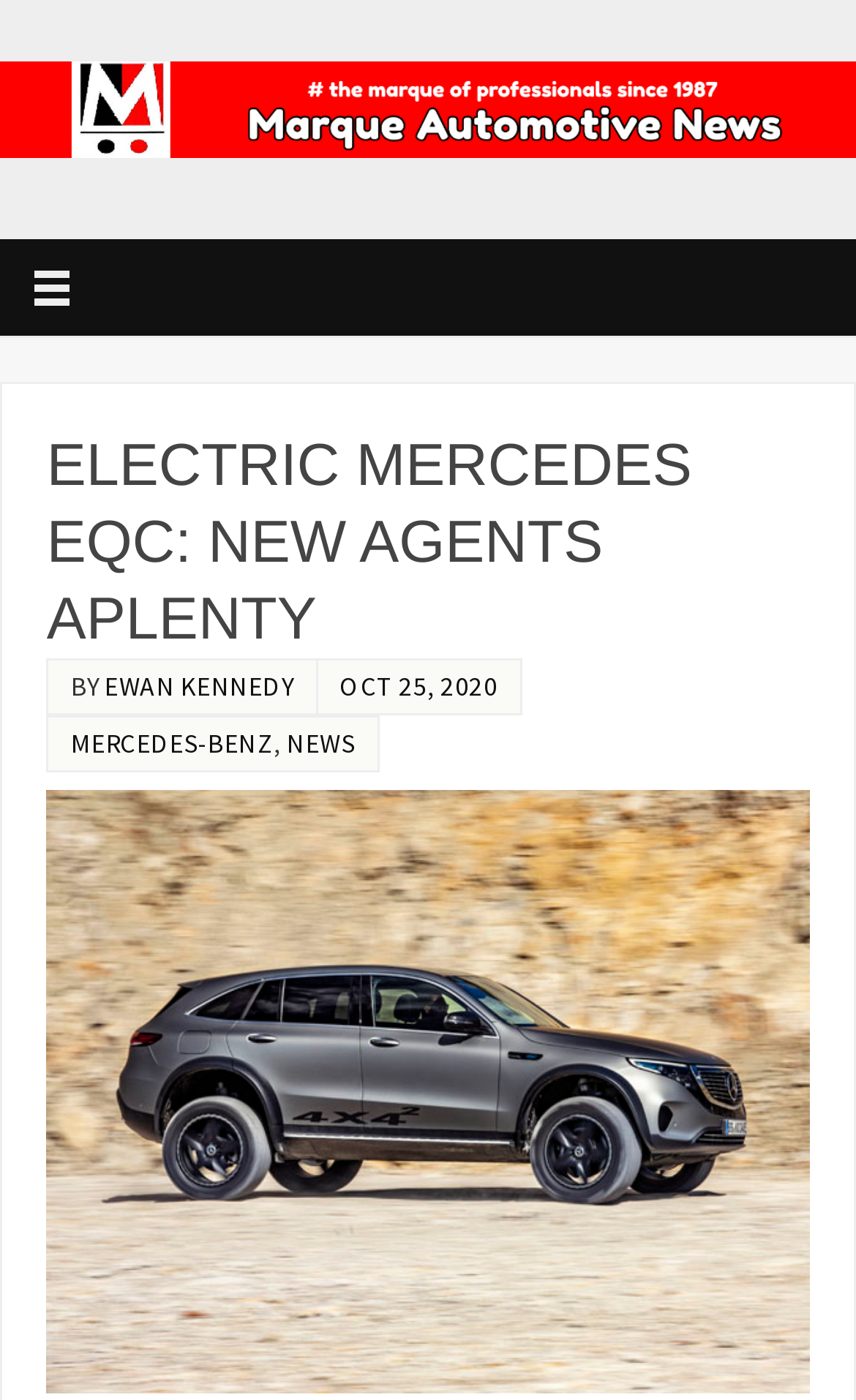What is the category of the article?
Please provide a single word or phrase as your answer based on the image.

NEWS